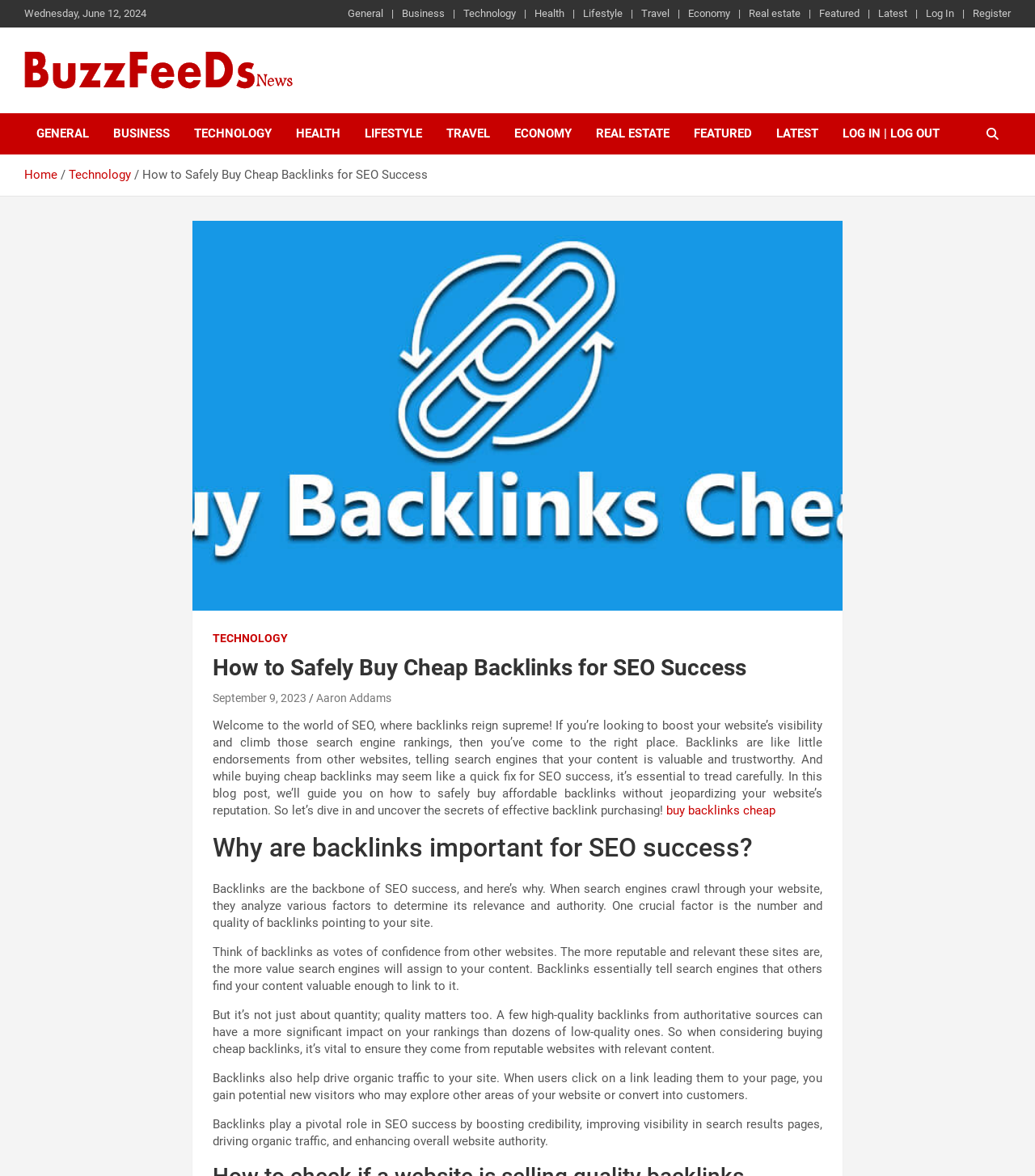Please identify the bounding box coordinates of the region to click in order to complete the task: "View the comments on the post". The coordinates must be four float numbers between 0 and 1, specified as [left, top, right, bottom].

None